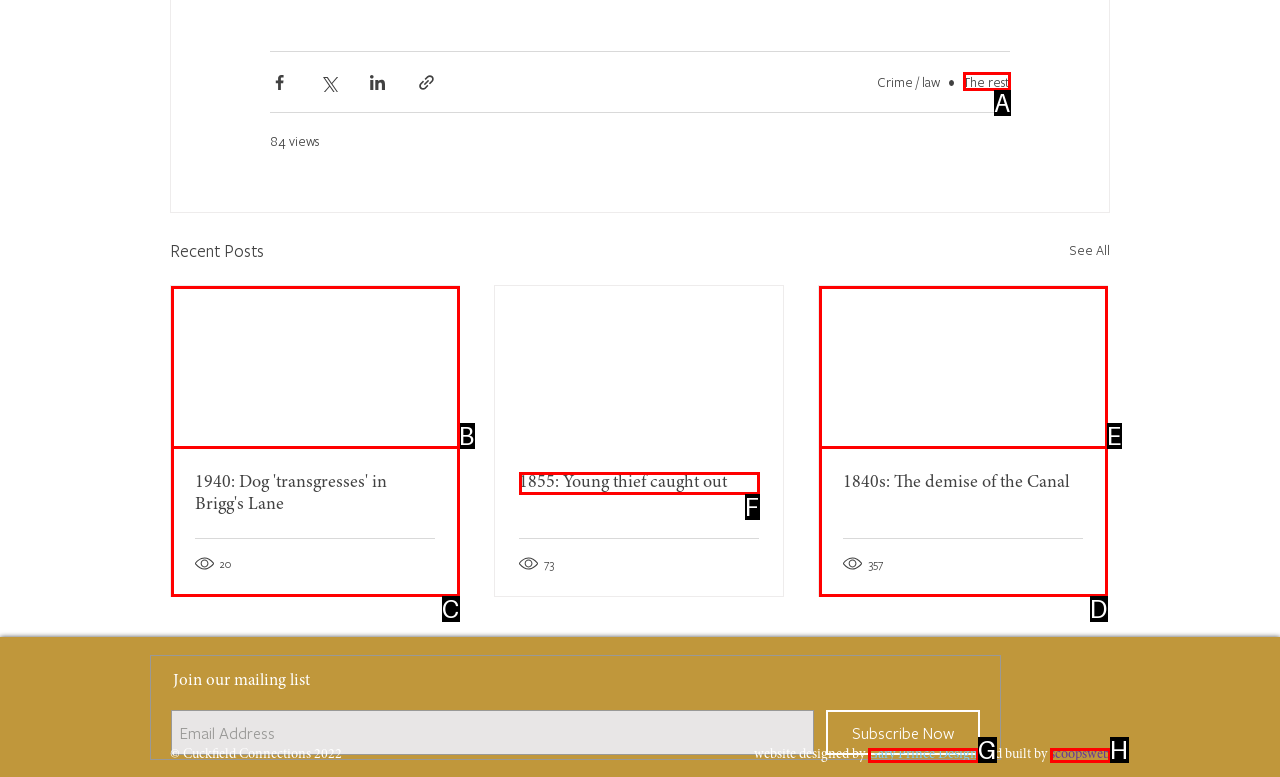Given the description: Gary Prince Design, identify the HTML element that fits best. Respond with the letter of the correct option from the choices.

G